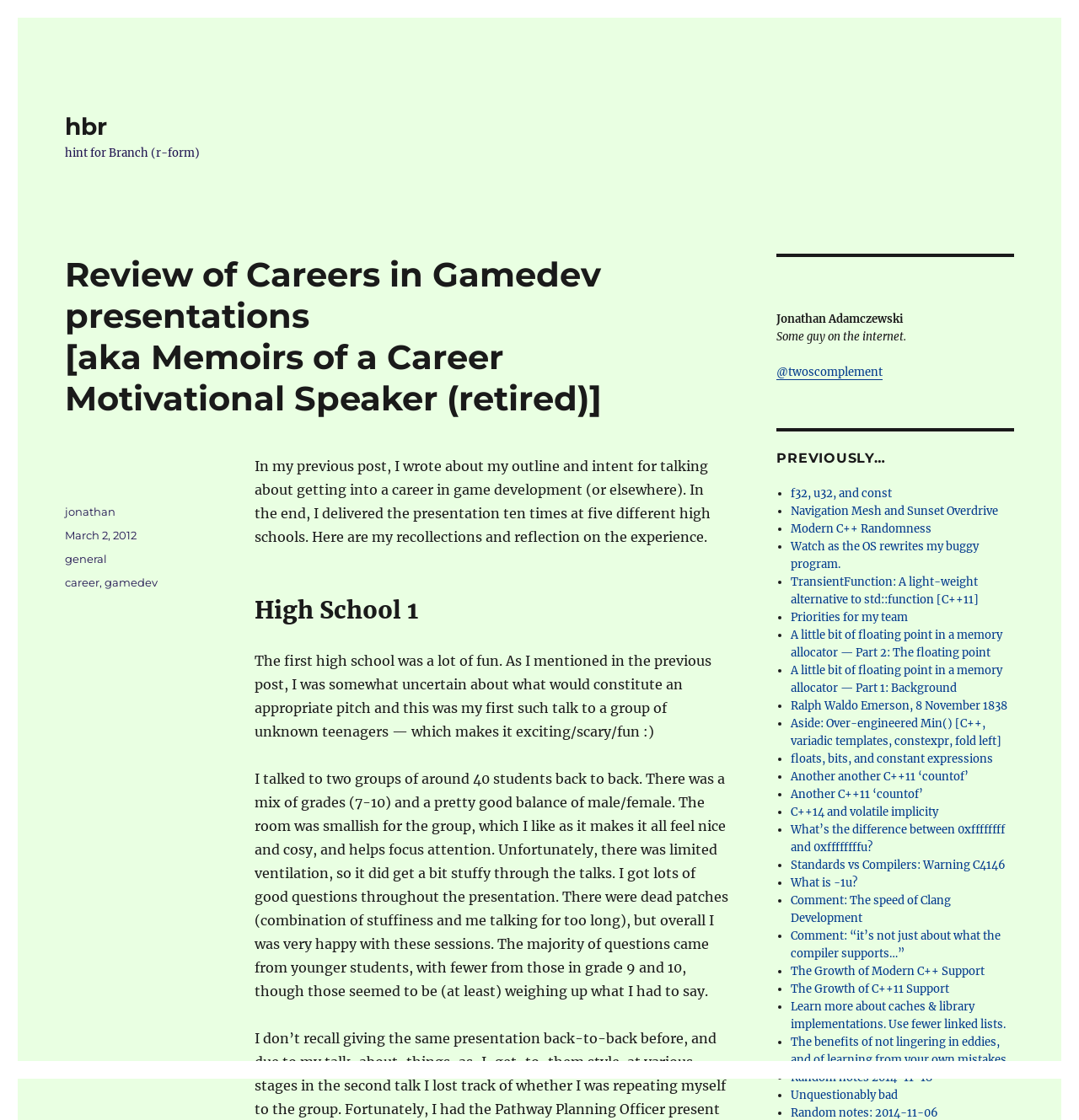Determine the bounding box coordinates of the clickable region to carry out the instruction: "Follow the link to the post about career".

[0.06, 0.514, 0.092, 0.526]